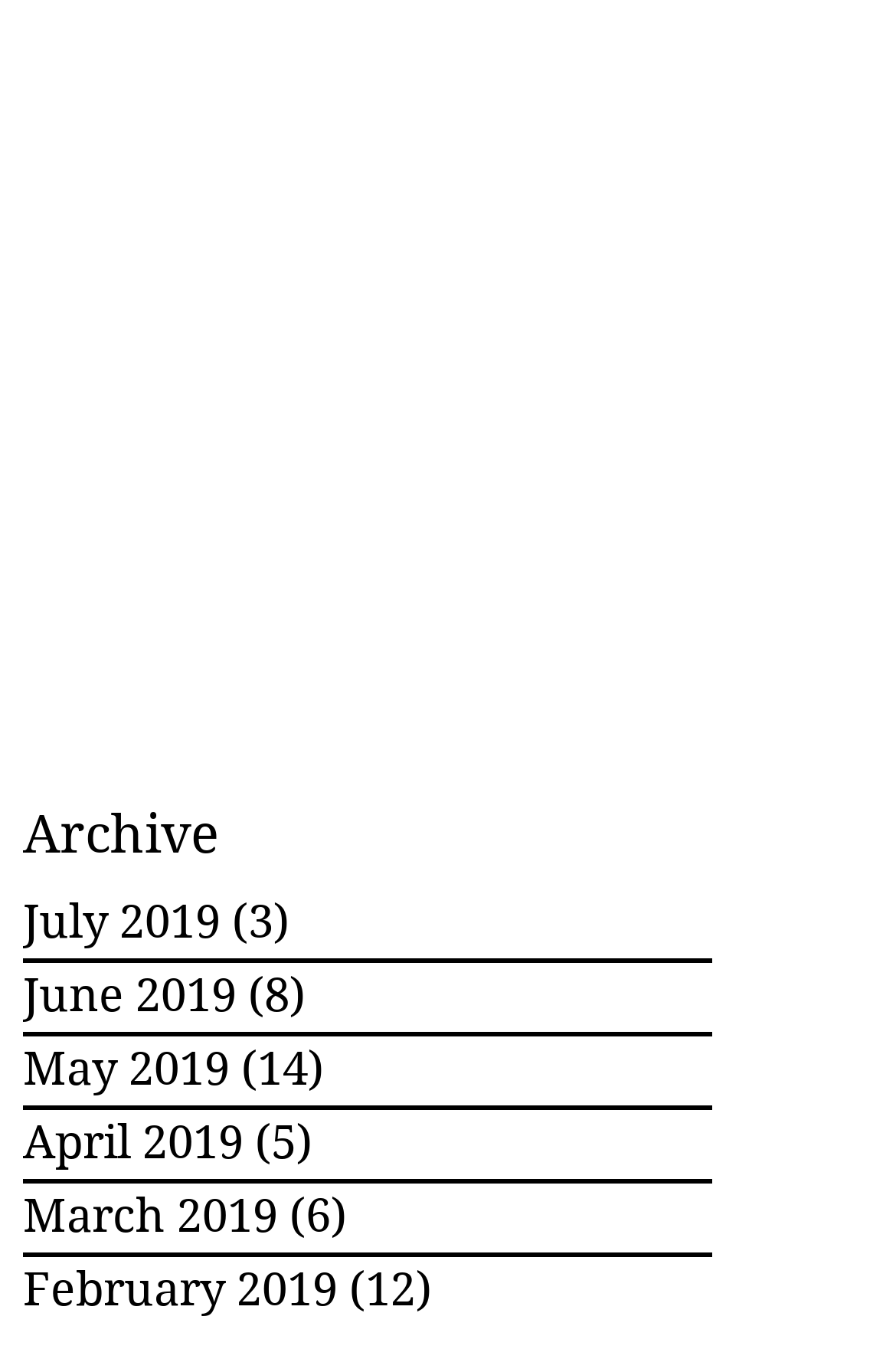What is the last month listed in the navigation section?
Using the screenshot, give a one-word or short phrase answer.

February 2019